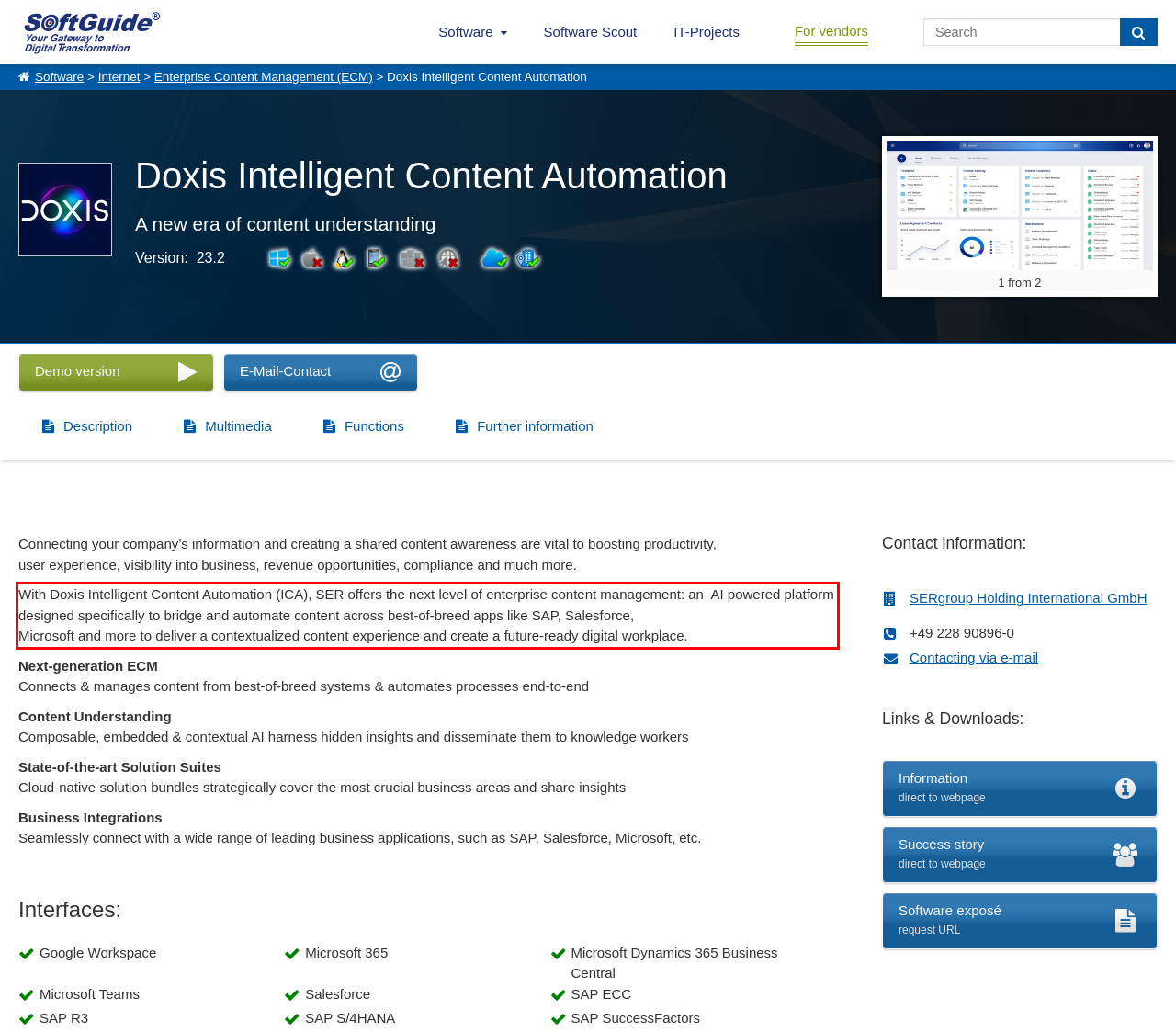Examine the webpage screenshot, find the red bounding box, and extract the text content within this marked area.

With Doxis Intelligent Content Automation (ICA), SER offers the next level of enterprise content management: an AI powered platform designed specifically to bridge and automate content across best-of-breed apps like SAP, Salesforce, Microsoft and more to deliver a contextualized content experience and create a future-ready digital workplace.